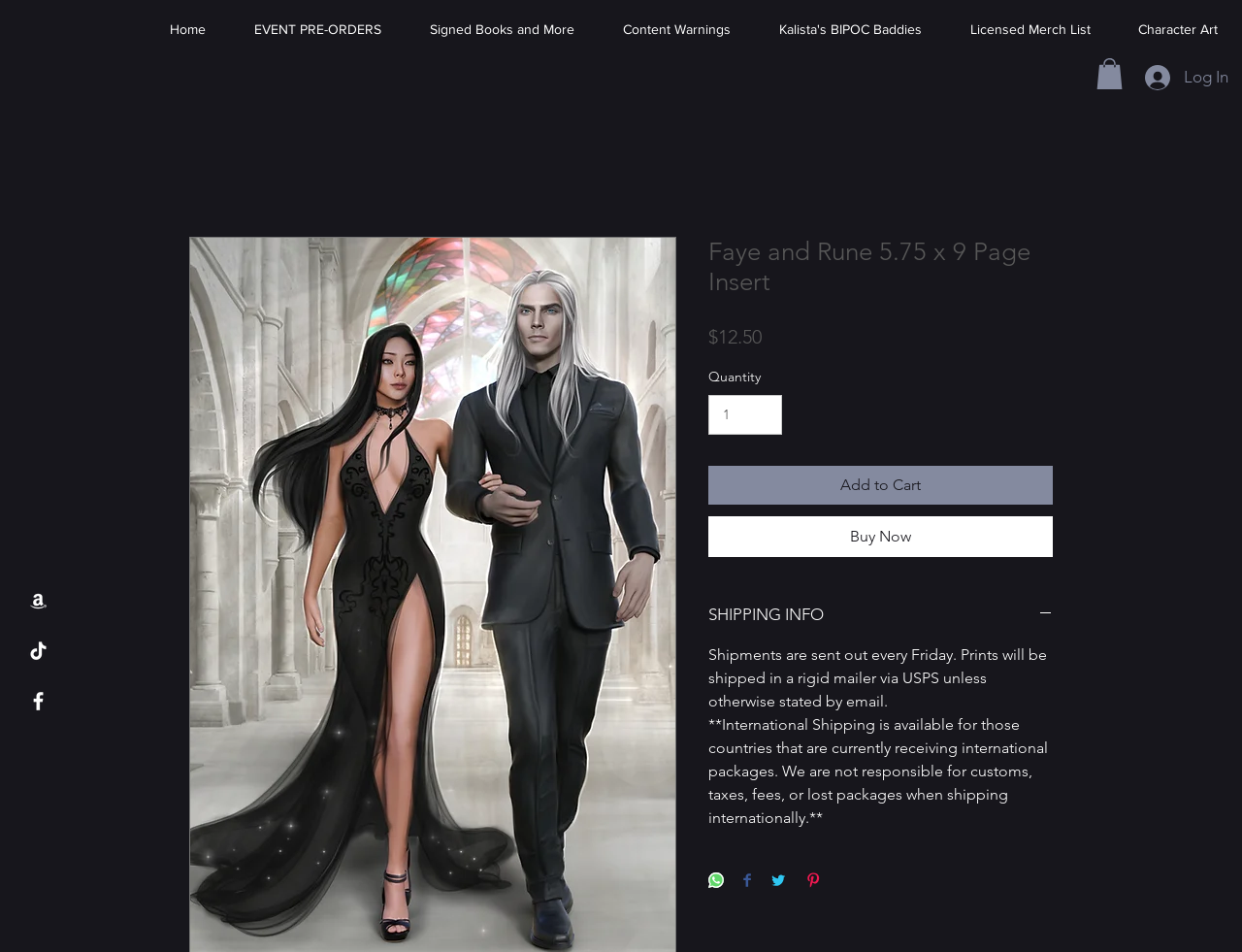Locate the UI element described as follows: "Kalista's BIPOC Baddies". Return the bounding box coordinates as four float numbers between 0 and 1 in the order [left, top, right, bottom].

[0.608, 0.005, 0.762, 0.056]